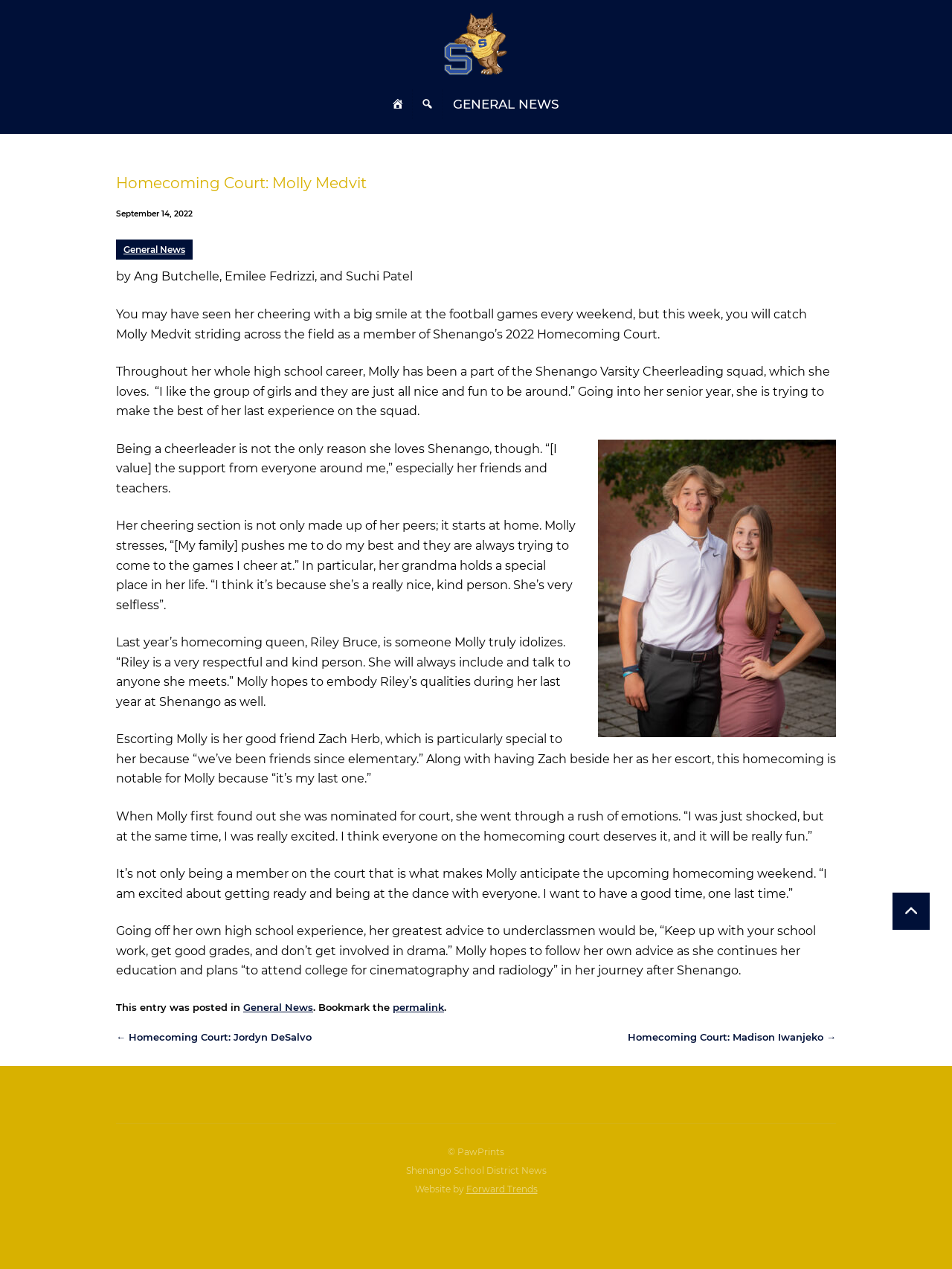Identify the bounding box coordinates of the section that should be clicked to achieve the task described: "Contact the 'Kona Office'".

None